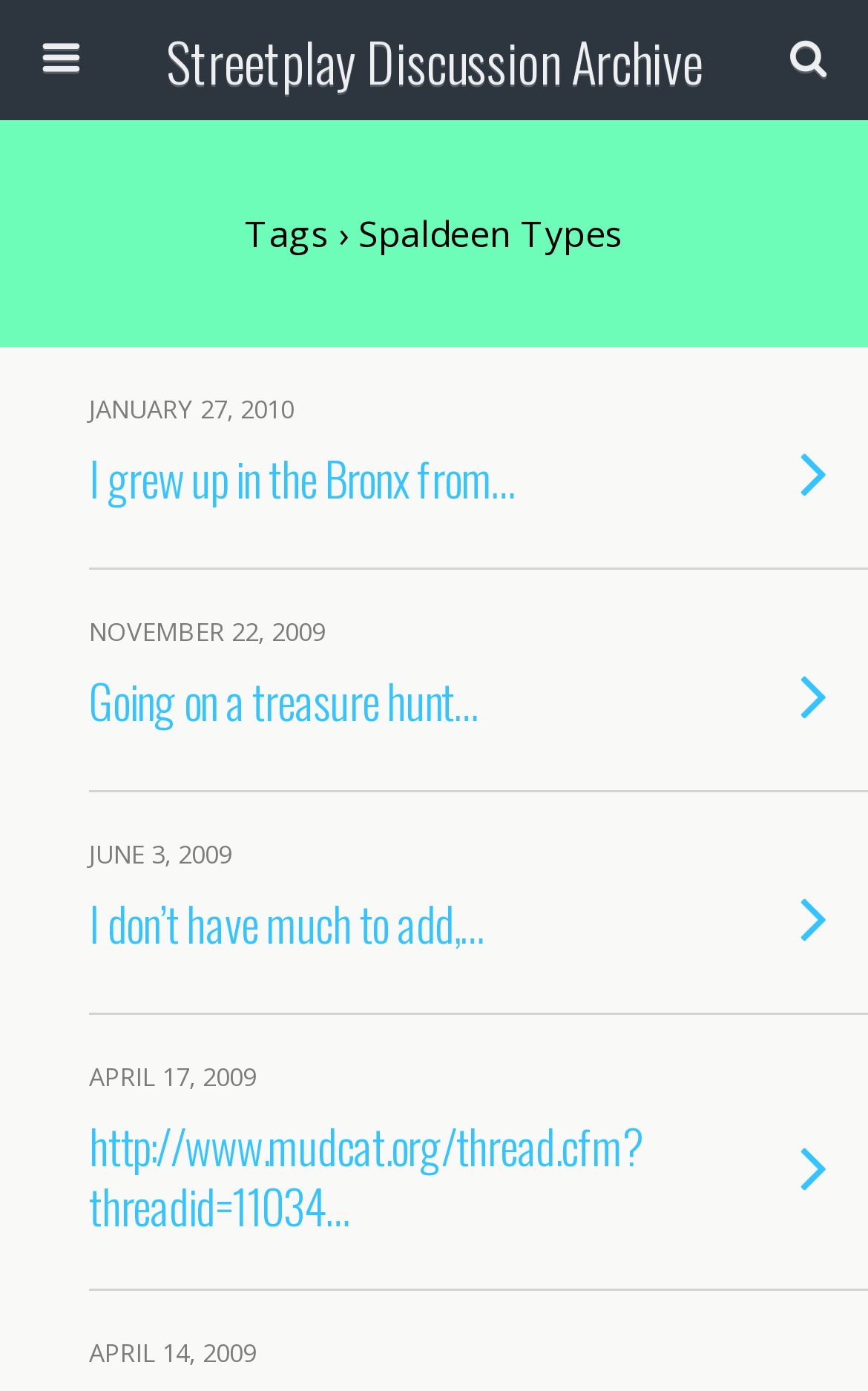Provide a thorough description of the webpage you see.

This webpage appears to be a discussion archive focused on Spaldeen types. At the top, there is a link to the "Streetplay Discussion Archive" and a search bar with a text box and a "Search" button. Below the search bar, there is a heading that reads "Tags › Spaldeen Types".

The main content of the page consists of a list of four discussion threads, each represented by a link with a heading that summarizes the thread. The threads are stacked vertically, with the most recent one at the top. The headings of the threads are "I grew up in the Bronx from…", "Going on a treasure hunt…", "I don’t have much to add,…", and "http://www.mudcat.org/thread.cfm?threadid=11034…". Each heading is positioned to the right of the thread's link, and they are all aligned to the left edge of the page.